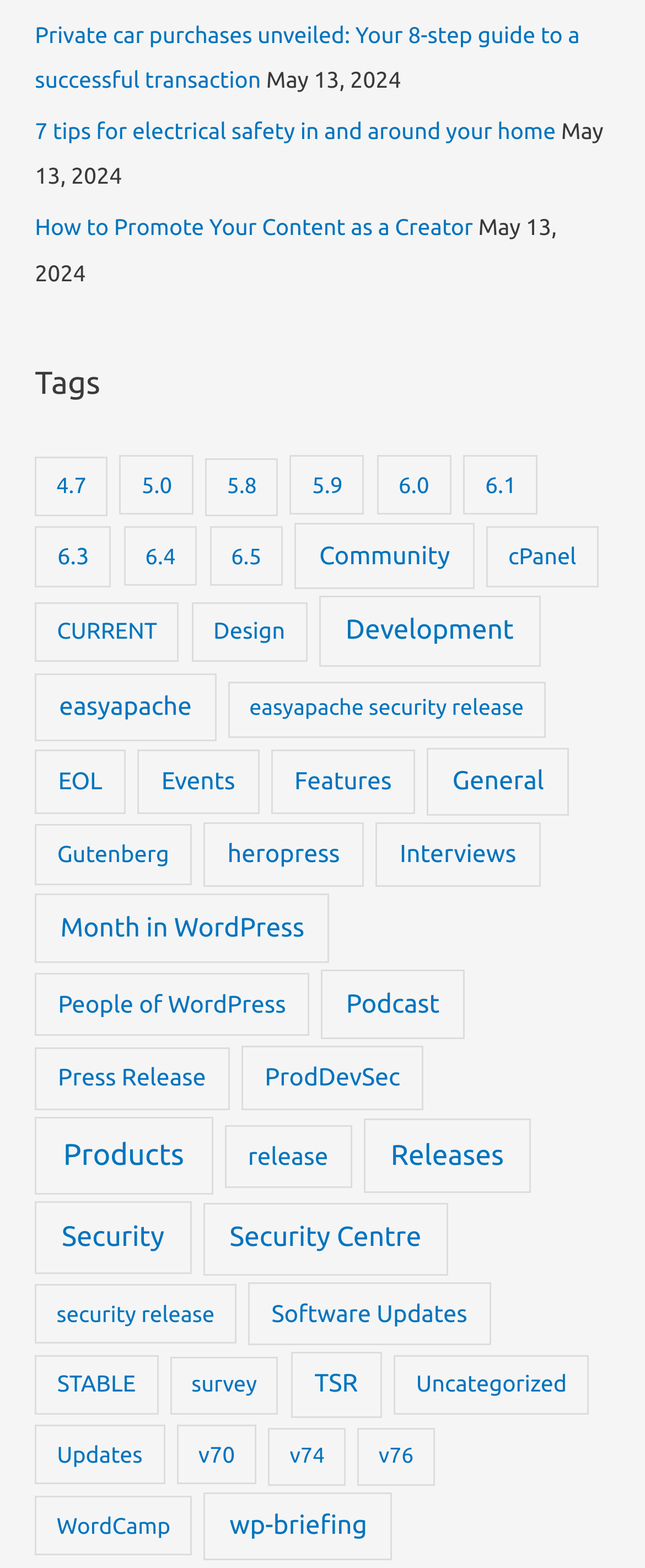Using the information in the image, give a detailed answer to the following question: What is the title of the second article on this webpage?

I looked at the link element with the content '7 tips for electrical safety in and around your home', which is located below the first link 'Private car purchases unveiled: Your 8-step guide to a successful transaction'.